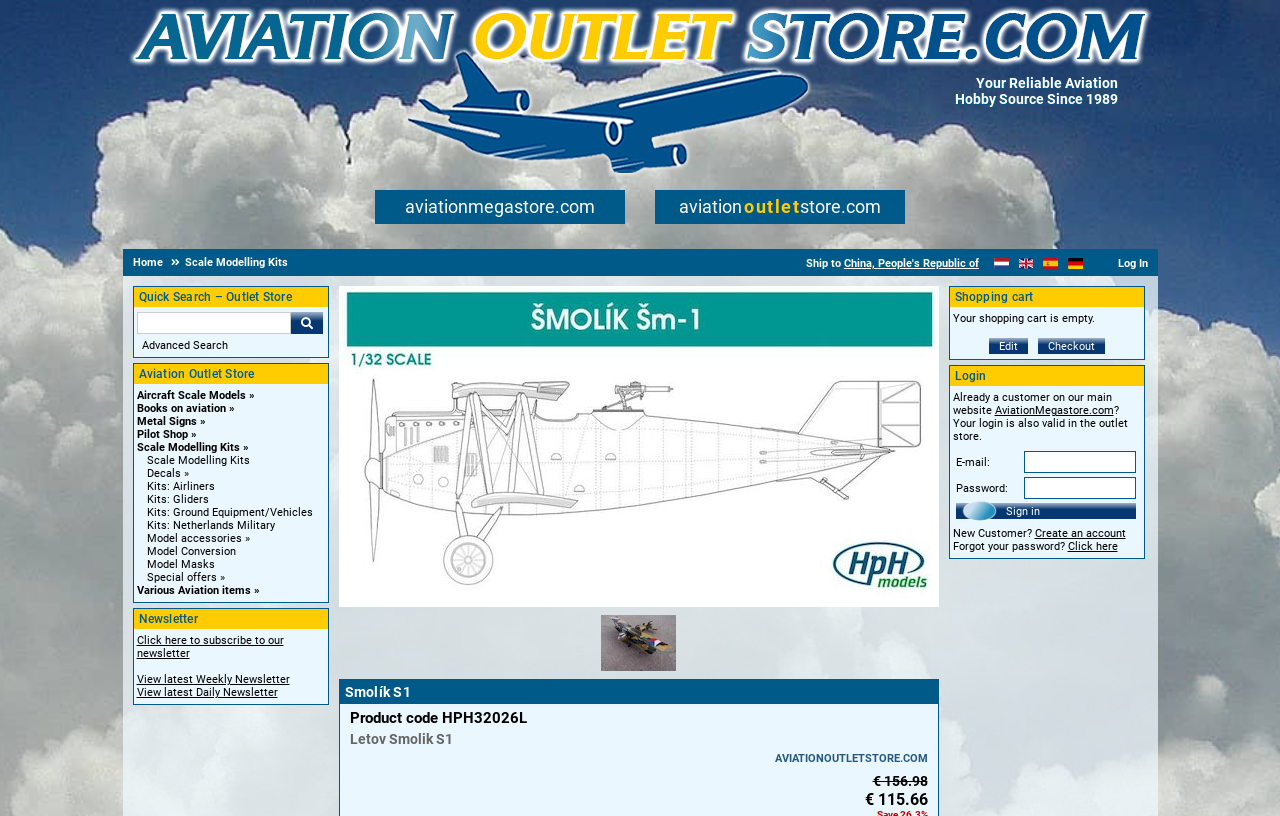Provide the bounding box coordinates for the UI element that is described by this text: "Webnode". The coordinates should be in the form of four float numbers between 0 and 1: [left, top, right, bottom].

None